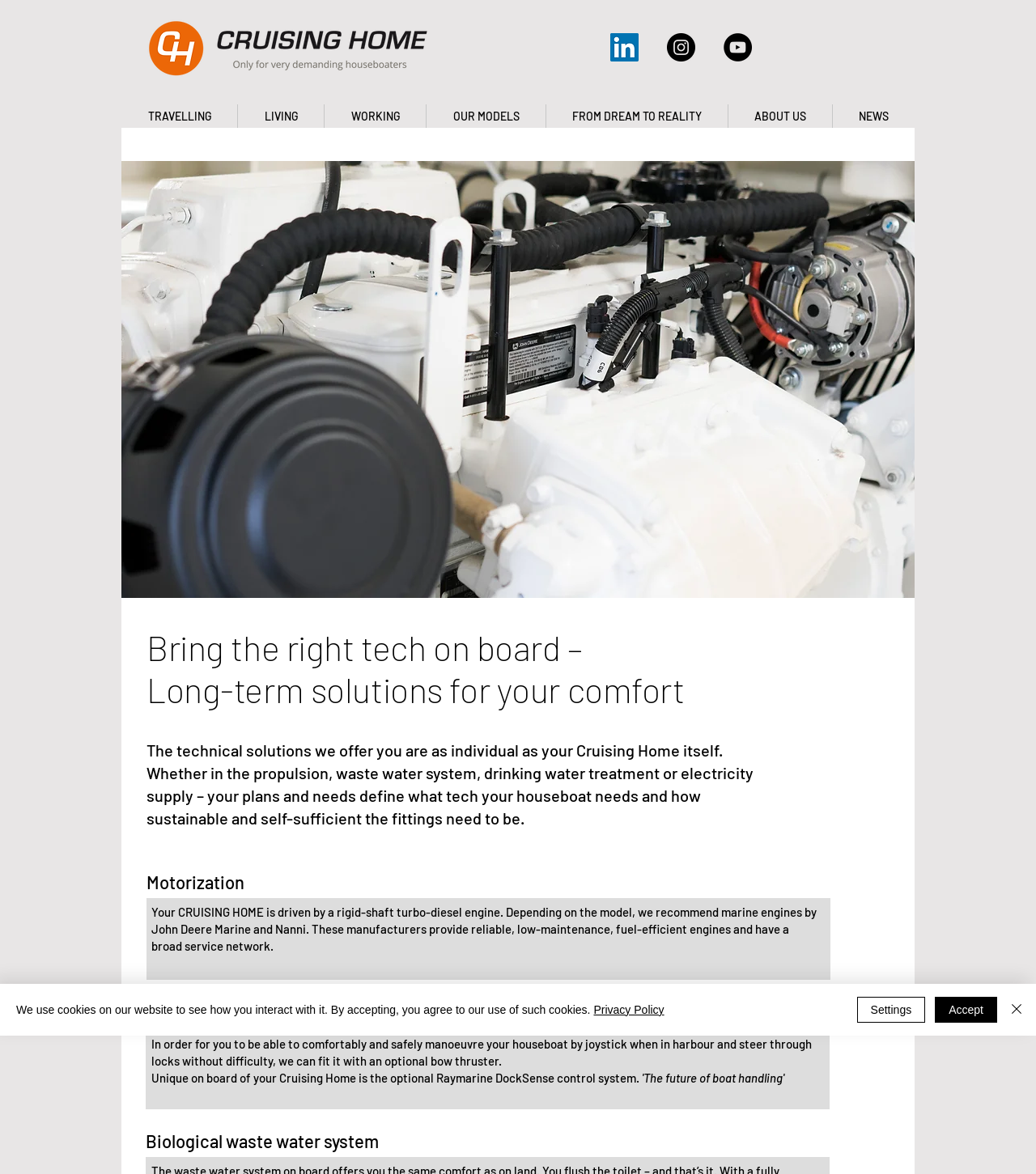Determine which piece of text is the heading of the webpage and provide it.

Bring the right tech on board –
Long-term solutions for your comfort